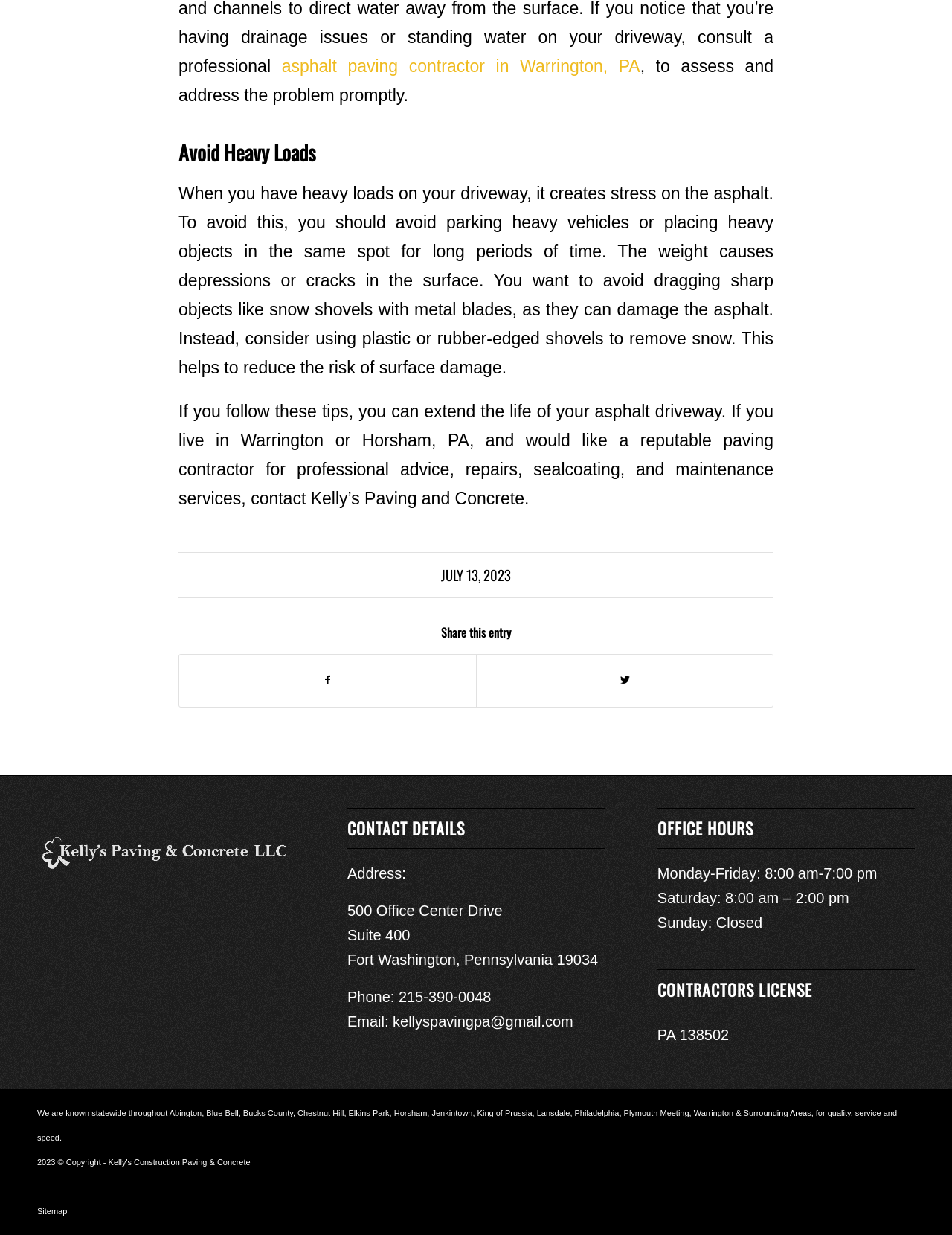What is the topic of the article?
Answer the question with just one word or phrase using the image.

Avoid Heavy Loads